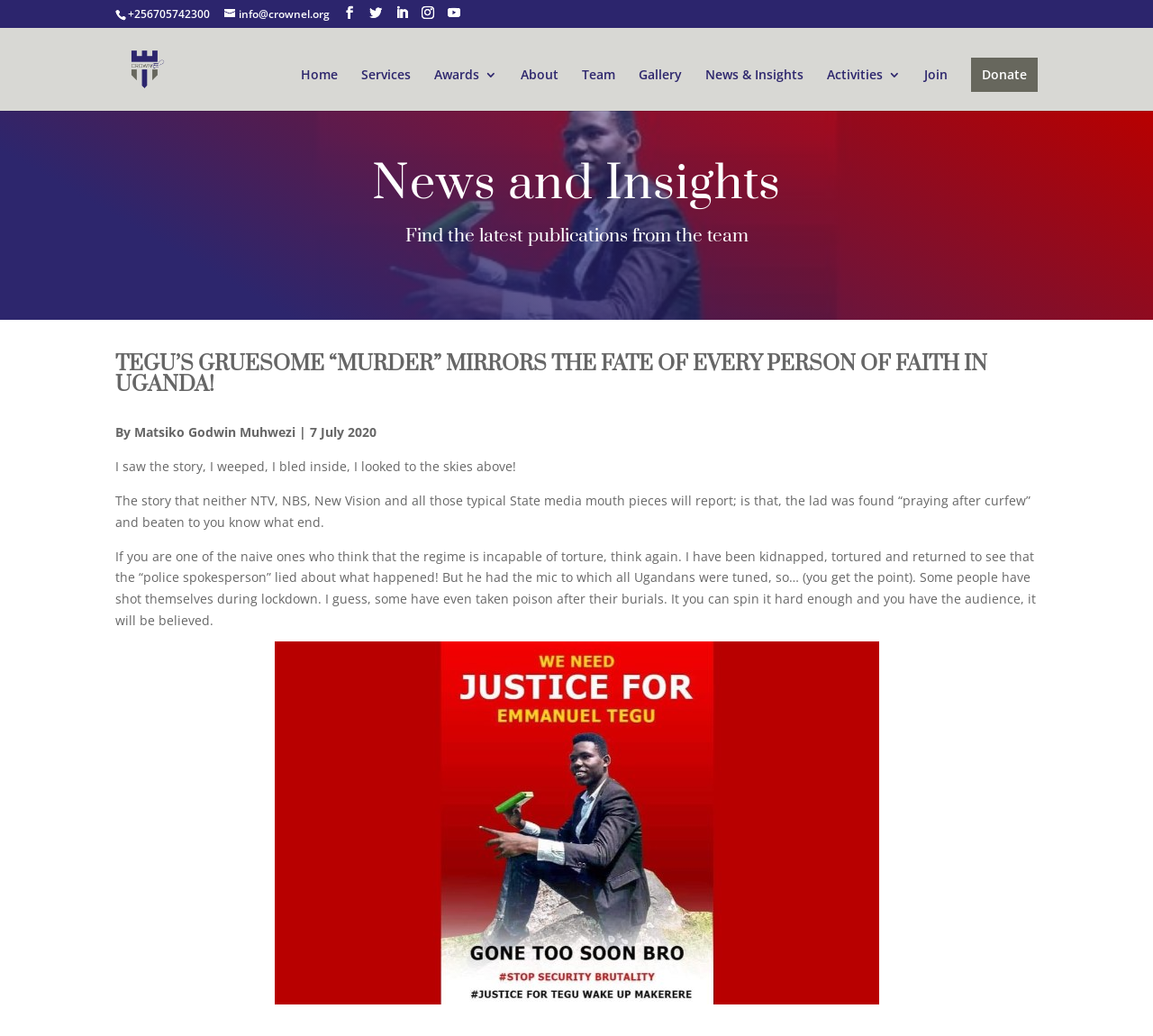Identify the bounding box coordinates necessary to click and complete the given instruction: "click the phone number".

[0.111, 0.006, 0.182, 0.021]